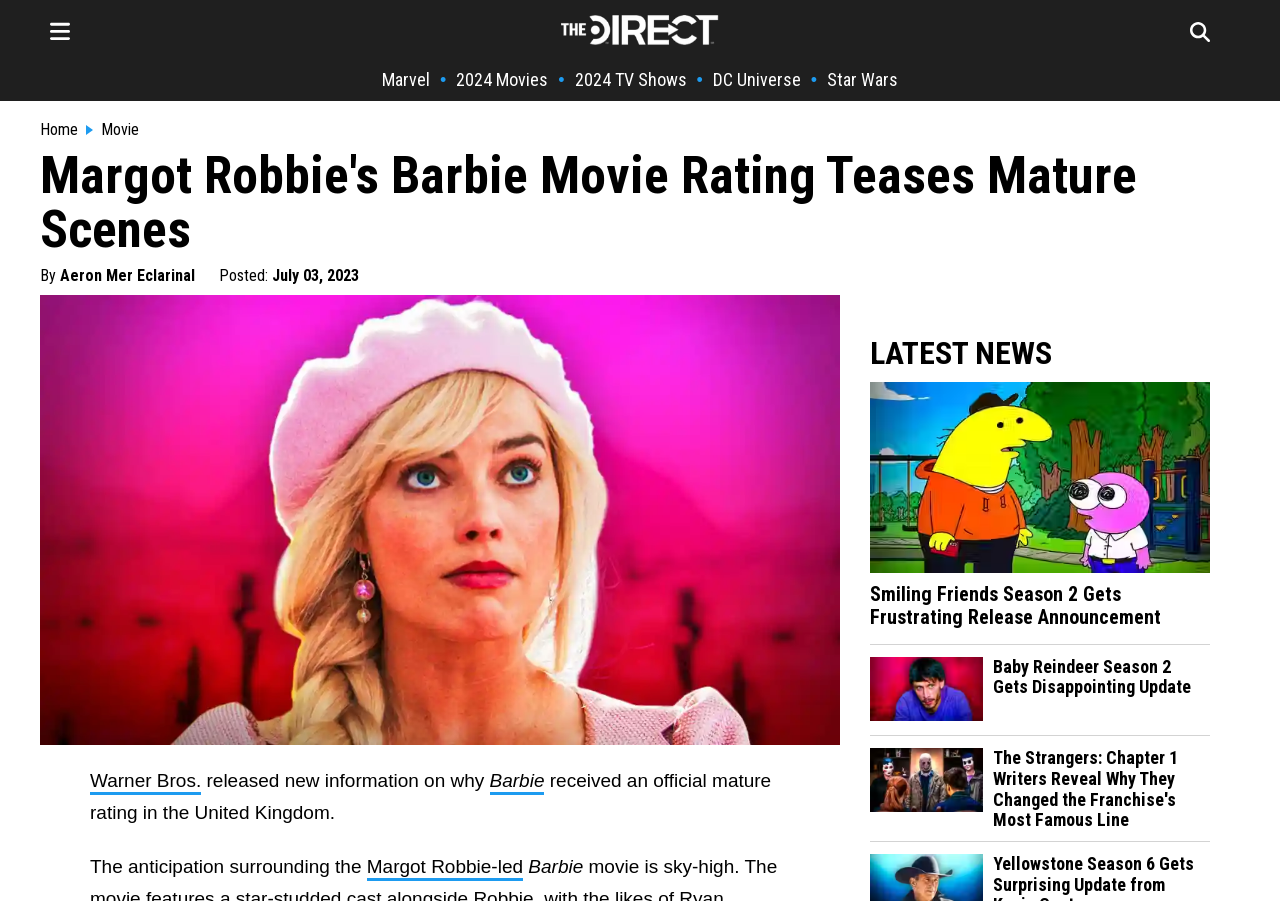Respond to the question below with a single word or phrase:
What is the name of the actress in the Barbie movie?

Margot Robbie